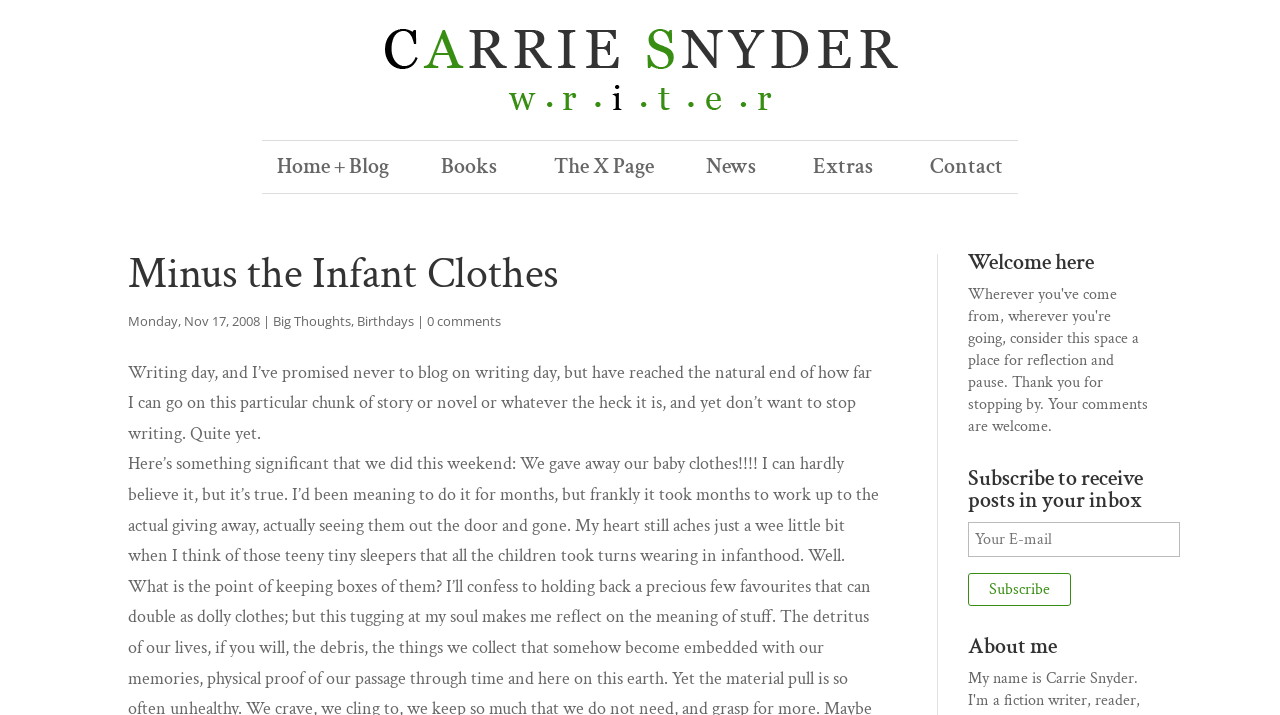Determine the bounding box coordinates of the section I need to click to execute the following instruction: "Load more lists". Provide the coordinates as four float numbers between 0 and 1, i.e., [left, top, right, bottom].

None